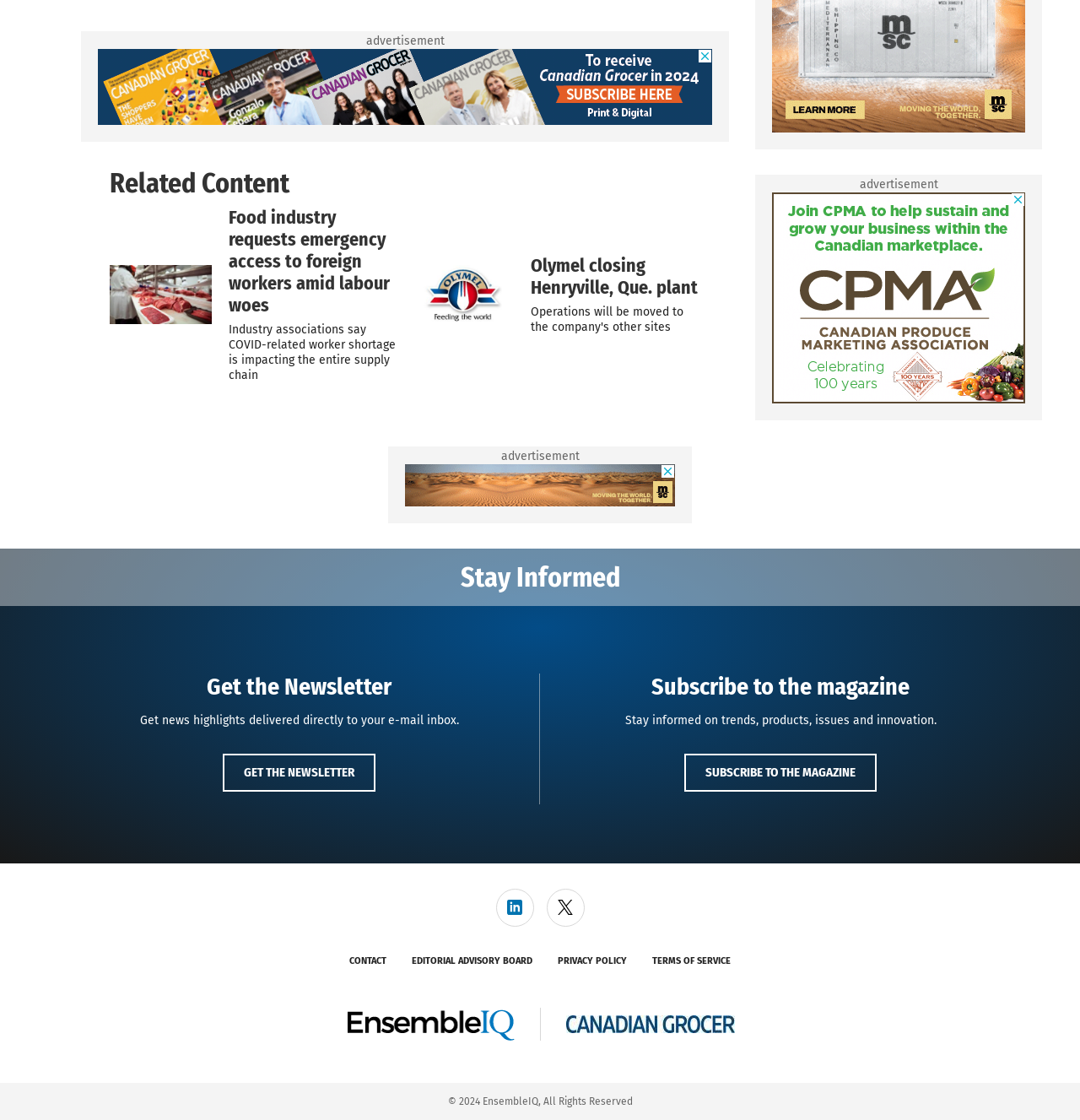How many social media links are there?
Answer with a single word or phrase by referring to the visual content.

2